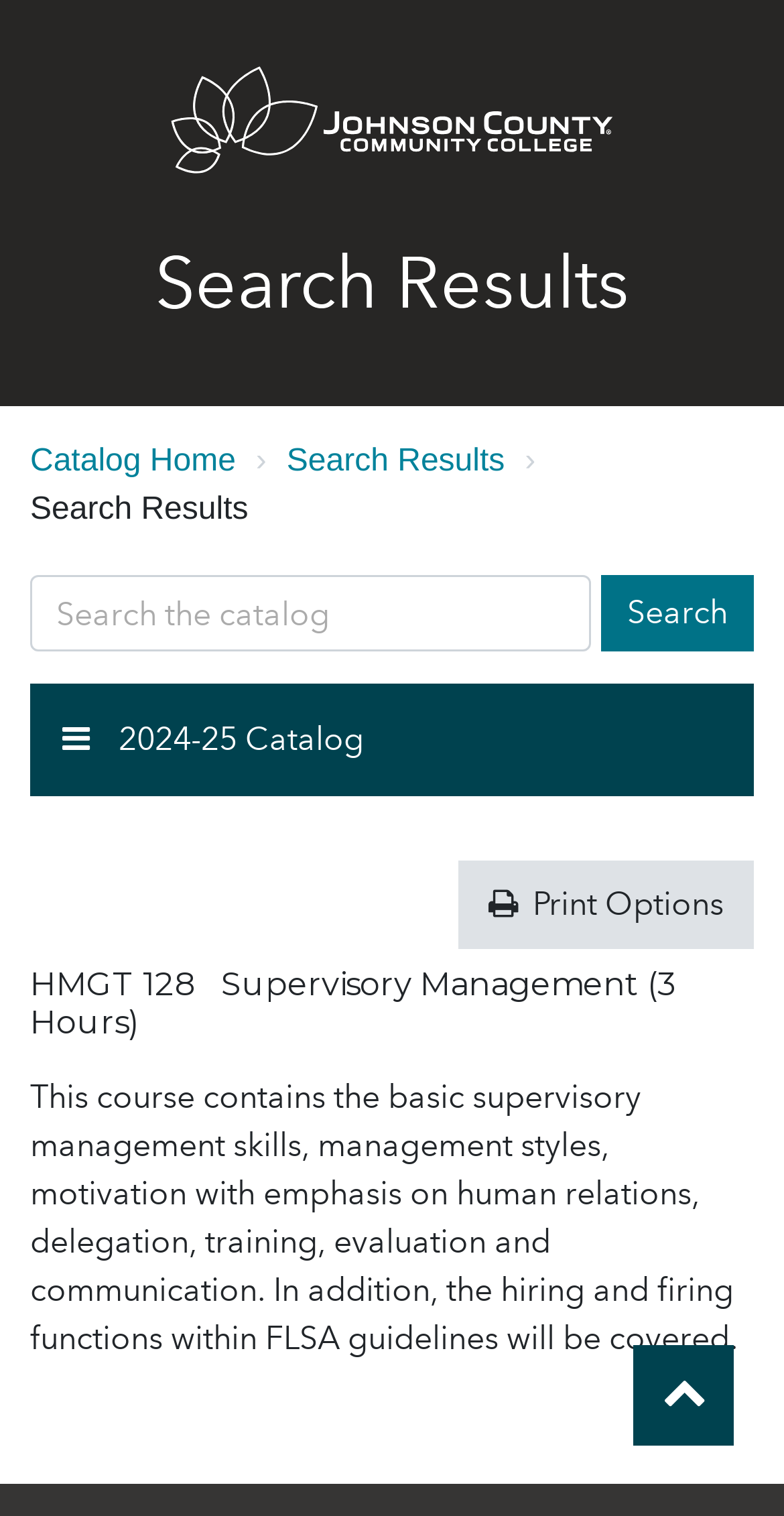Please provide a one-word or phrase answer to the question: 
What is the course name of HMGT 128?

Supervisory Management